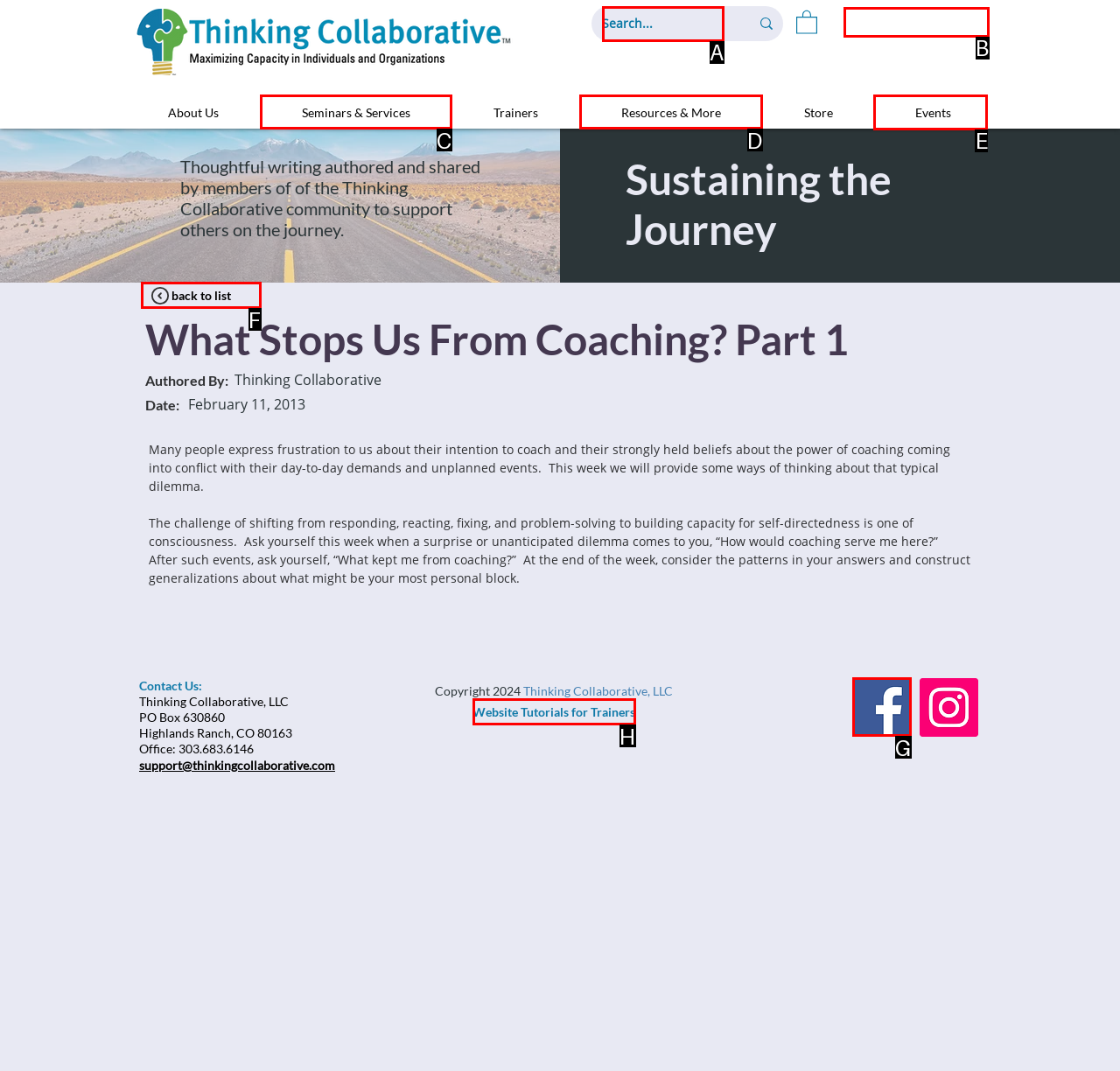For the task "View events", which option's letter should you click? Answer with the letter only.

E